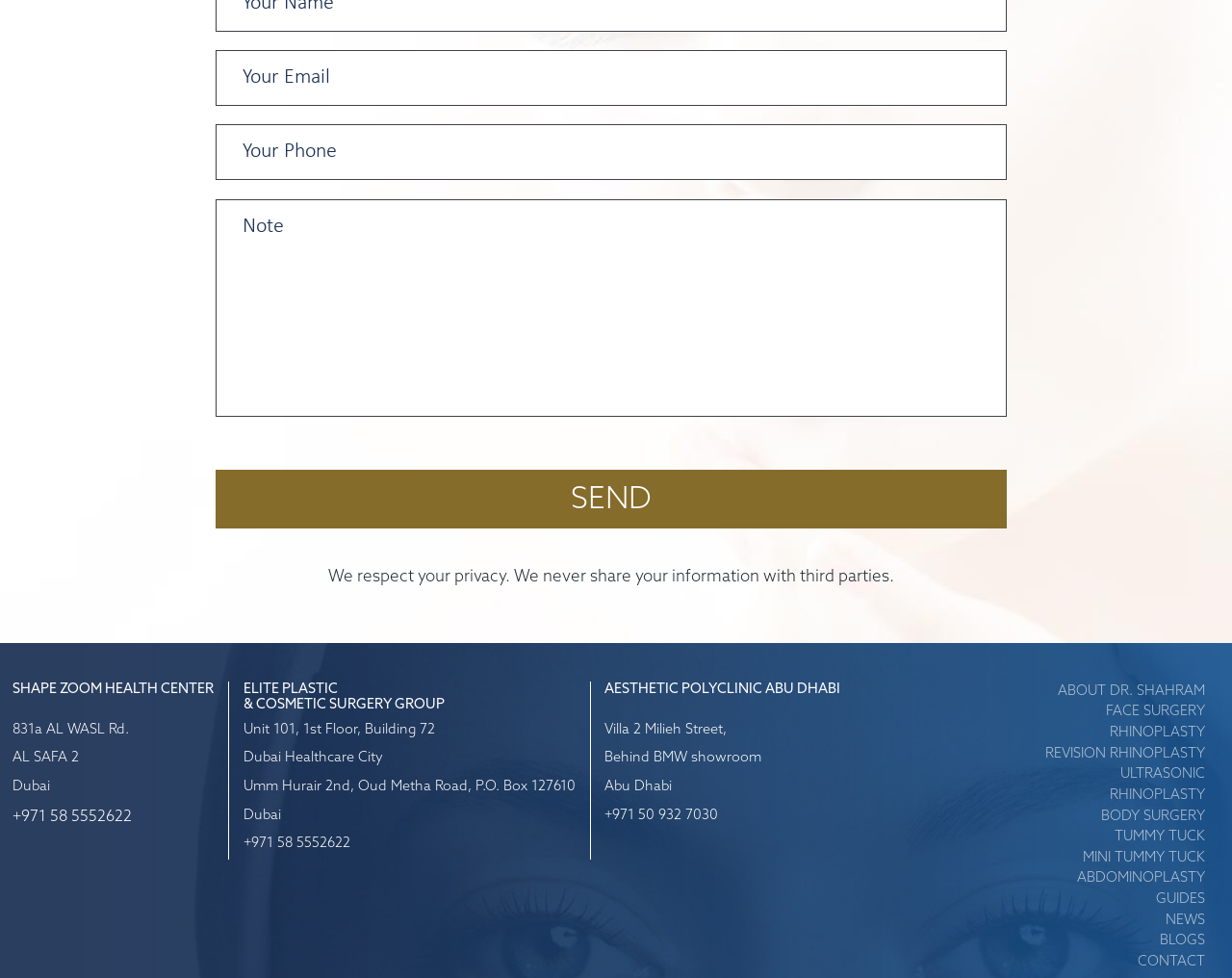Determine the bounding box coordinates of the clickable area required to perform the following instruction: "Call +971 58 5552622". The coordinates should be represented as four float numbers between 0 and 1: [left, top, right, bottom].

[0.01, 0.825, 0.107, 0.844]